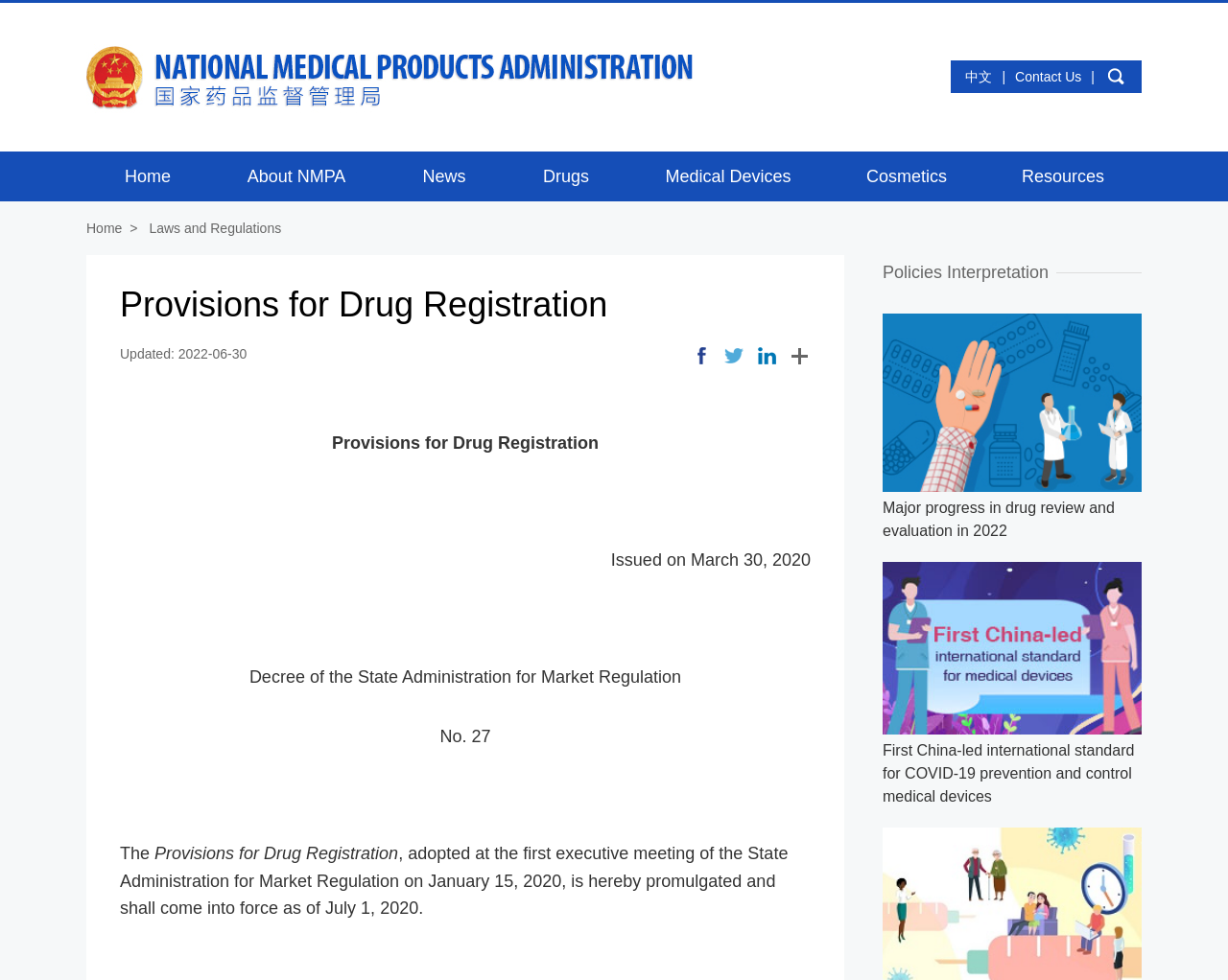For the element described, predict the bounding box coordinates as (top-left x, top-left y, bottom-right x, bottom-right y). All values should be between 0 and 1. Element description: Laws and Regulations

[0.121, 0.225, 0.229, 0.241]